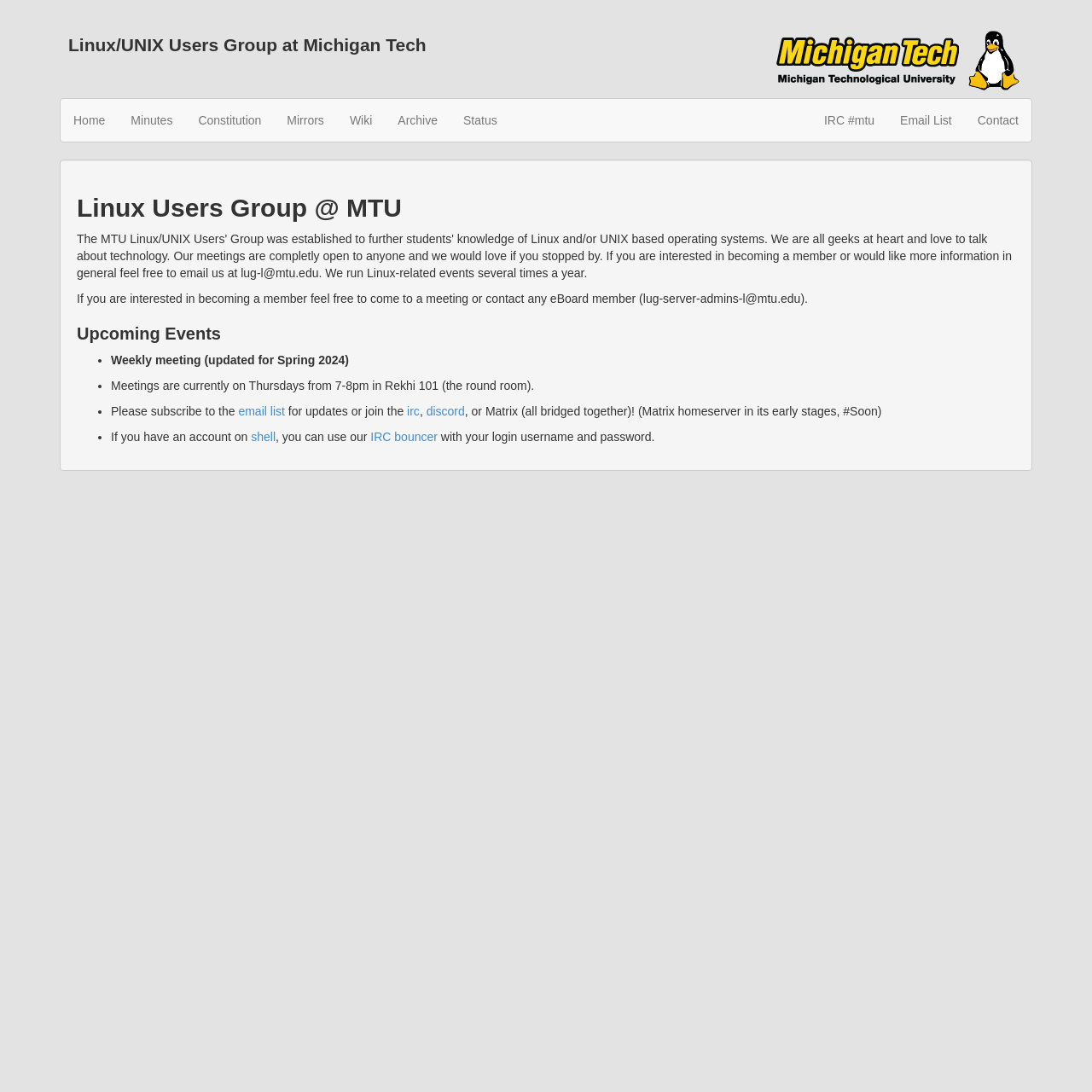Please provide a short answer using a single word or phrase for the question:
How can I get updates about the group?

Subscribe to email list or join irc/discord